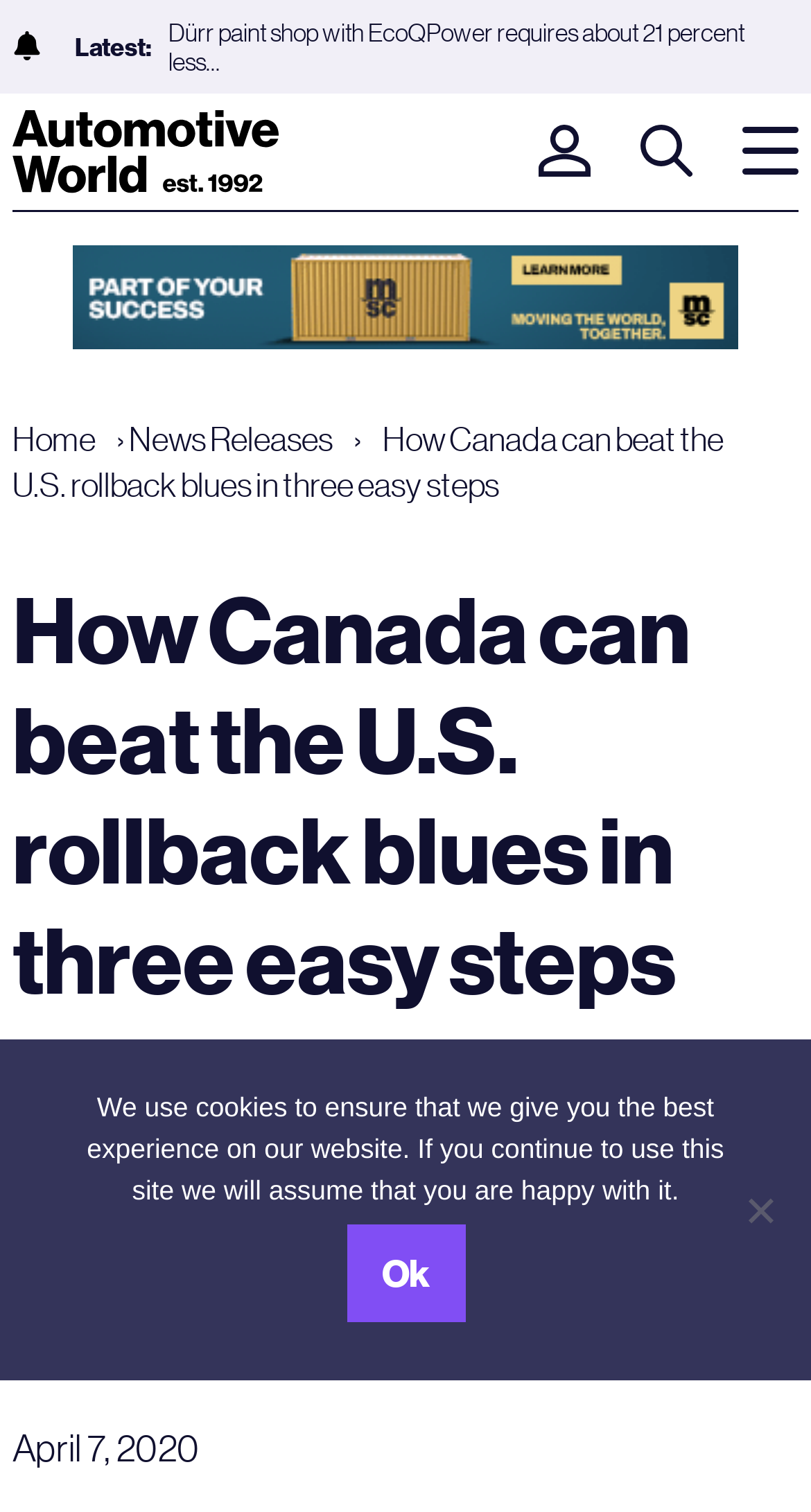Provide a thorough summary of the webpage.

The webpage appears to be an article from Automotive World, with a focus on the latest news in the automotive industry. At the top left of the page, there is a small image, followed by a "Latest" label. Below this, there is a link to a news article with a descriptive text about a Dürr paint shop with EcoQPower.

On the top right side of the page, there are several navigation links, including "Automotive World", "Login", and "Search", each accompanied by a small image. Below these links, there is a horizontal separator line.

The main content of the page is an article titled "How Canada can beat the U.S. rollback blues in three easy steps". The article's title is displayed prominently, followed by a brief summary of the article's content, which discusses the U.S. Environmental Protection Agency and Department of Transportation's final rulemaking on fuel efficiency standards for new passenger cars and light trucks. The article's text is divided into paragraphs, with a timestamp "April 7, 2020" at the bottom.

On the right side of the page, there are two small images, possibly advertisements. At the bottom of the page, there is a "Cookie Notice" dialog box with a message about the website's use of cookies and options to accept or decline.

Overall, the webpage has a clean and organized layout, with clear headings and concise text, making it easy to navigate and read.